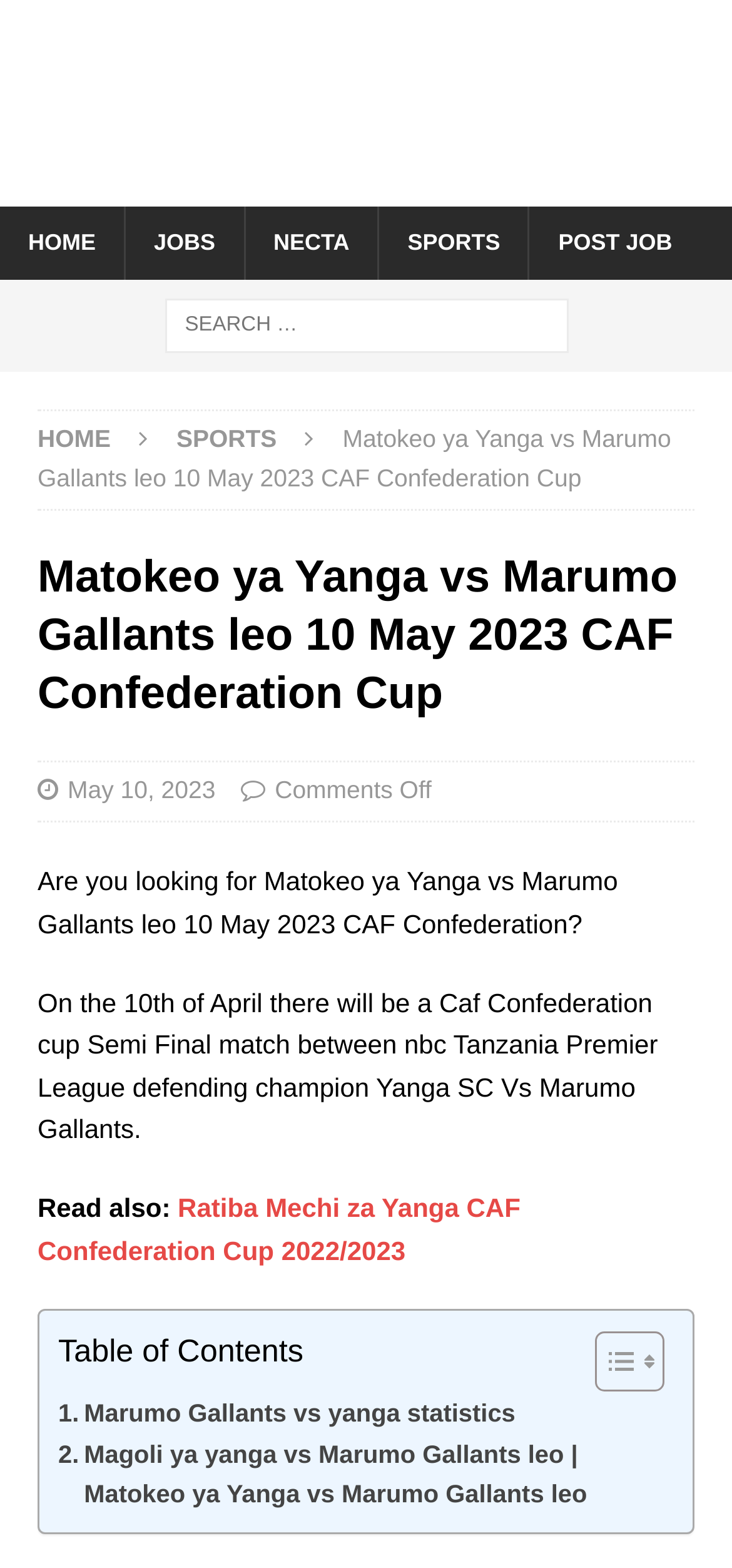Please reply to the following question with a single word or a short phrase:
What is the name of the league that Yanga SC is the defending champion of?

NBC Tanzania Premier League